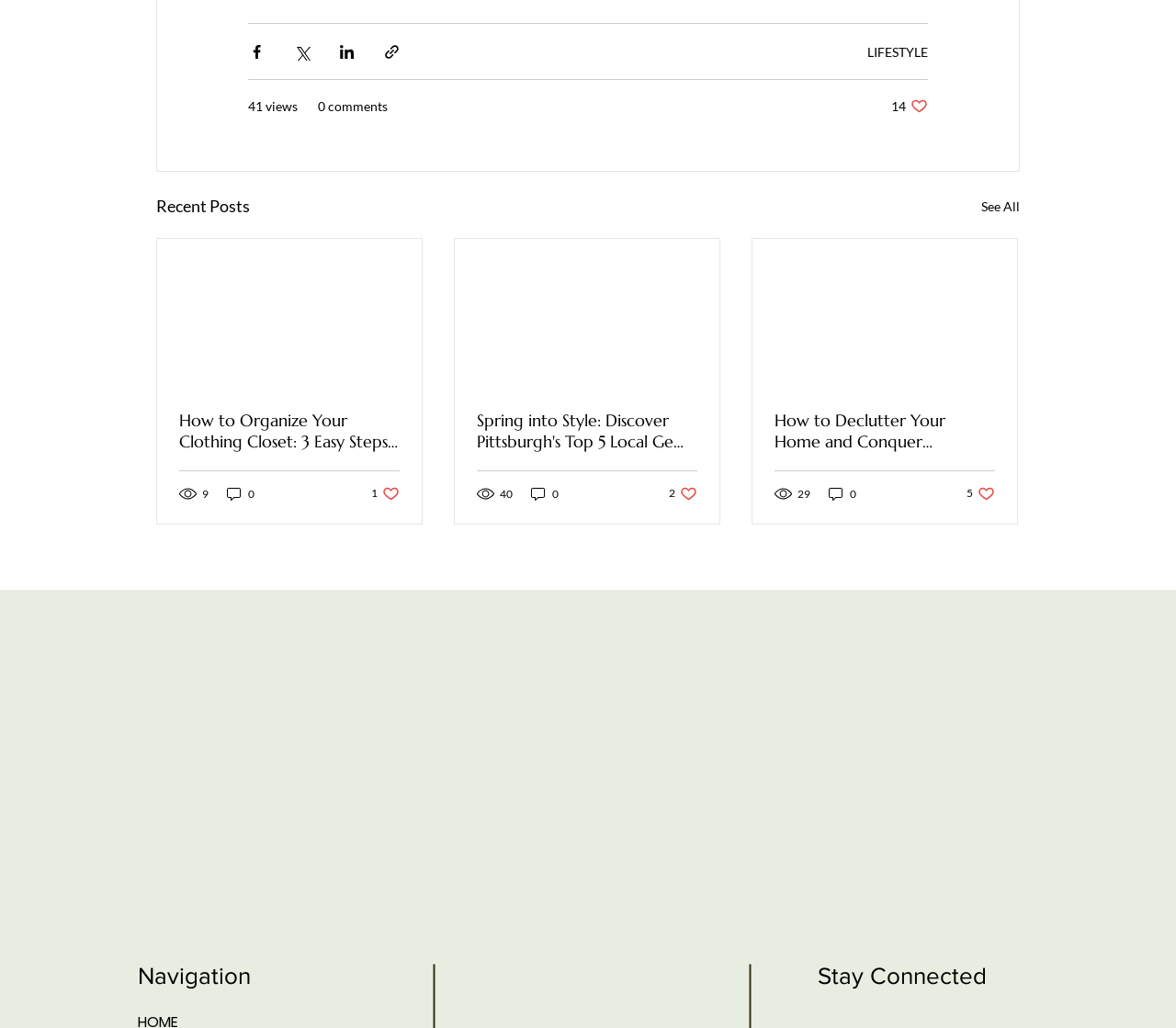Determine the bounding box for the UI element described here: "See All".

[0.834, 0.188, 0.867, 0.214]